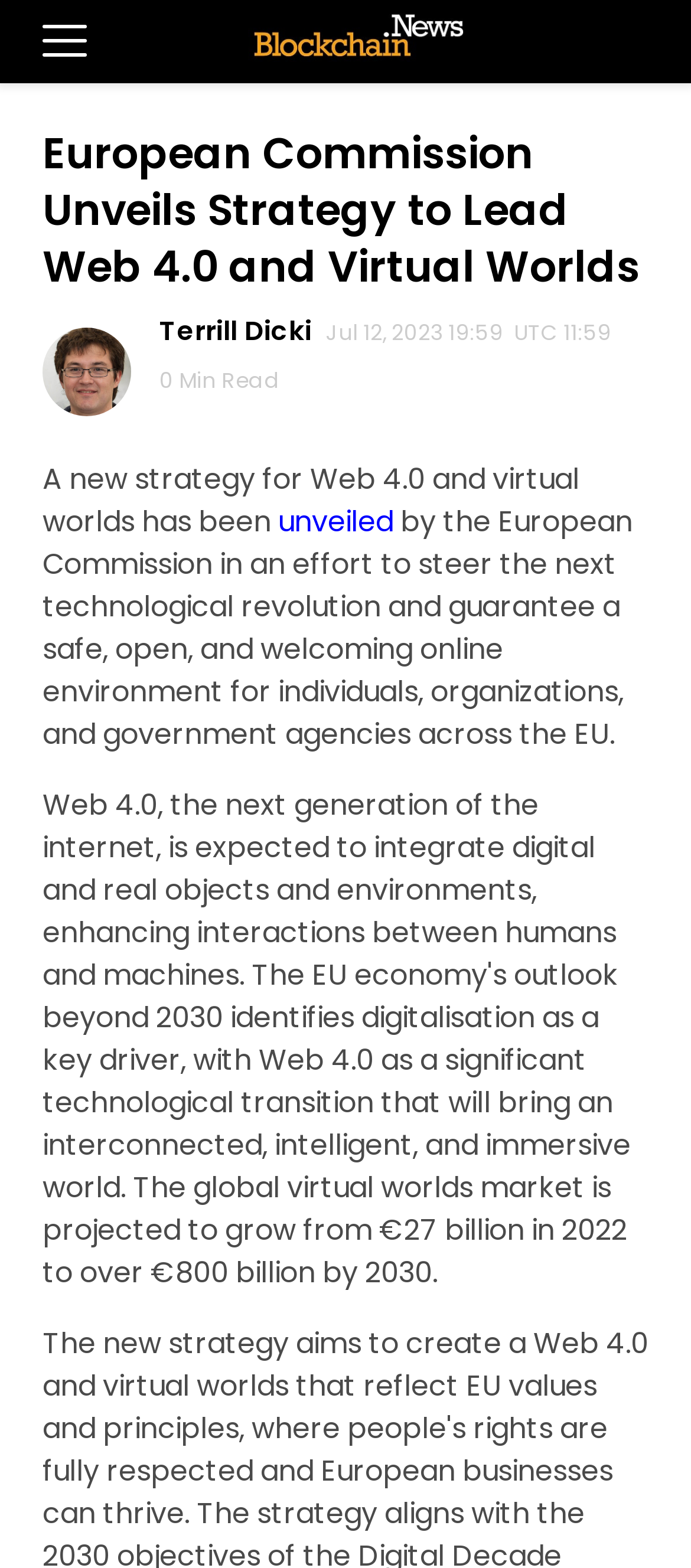How many minutes does it take to read the article?
Refer to the screenshot and answer in one word or phrase.

0 Min Read